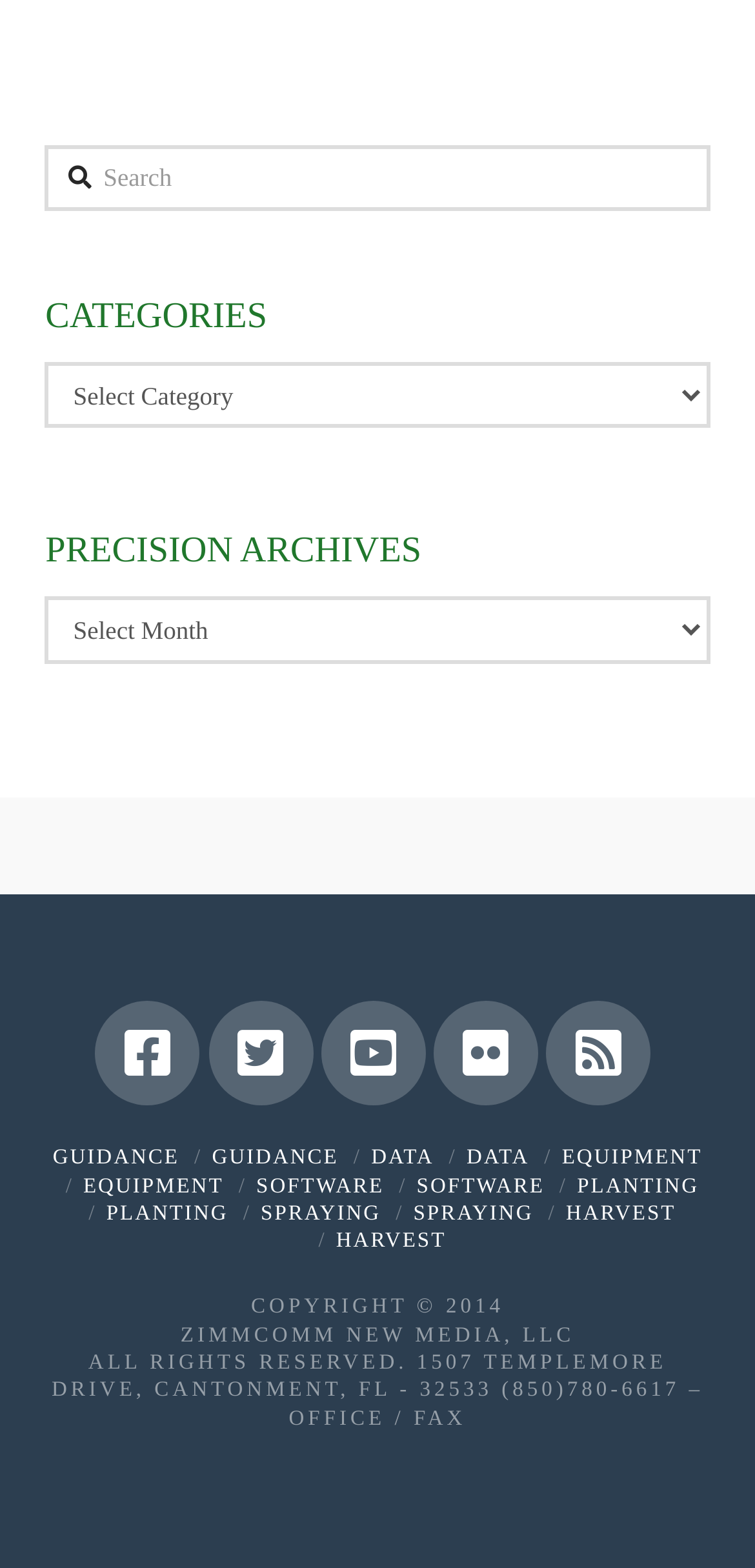Using the information shown in the image, answer the question with as much detail as possible: How many social media links are there?

There are 5 social media links located at the bottom of the webpage, which are 'Facebook', 'Twitter', 'YouTube', 'Flickr', and 'RSS'. These links have bounding box coordinates ranging from [0.126, 0.639, 0.265, 0.705] to [0.724, 0.639, 0.863, 0.705].